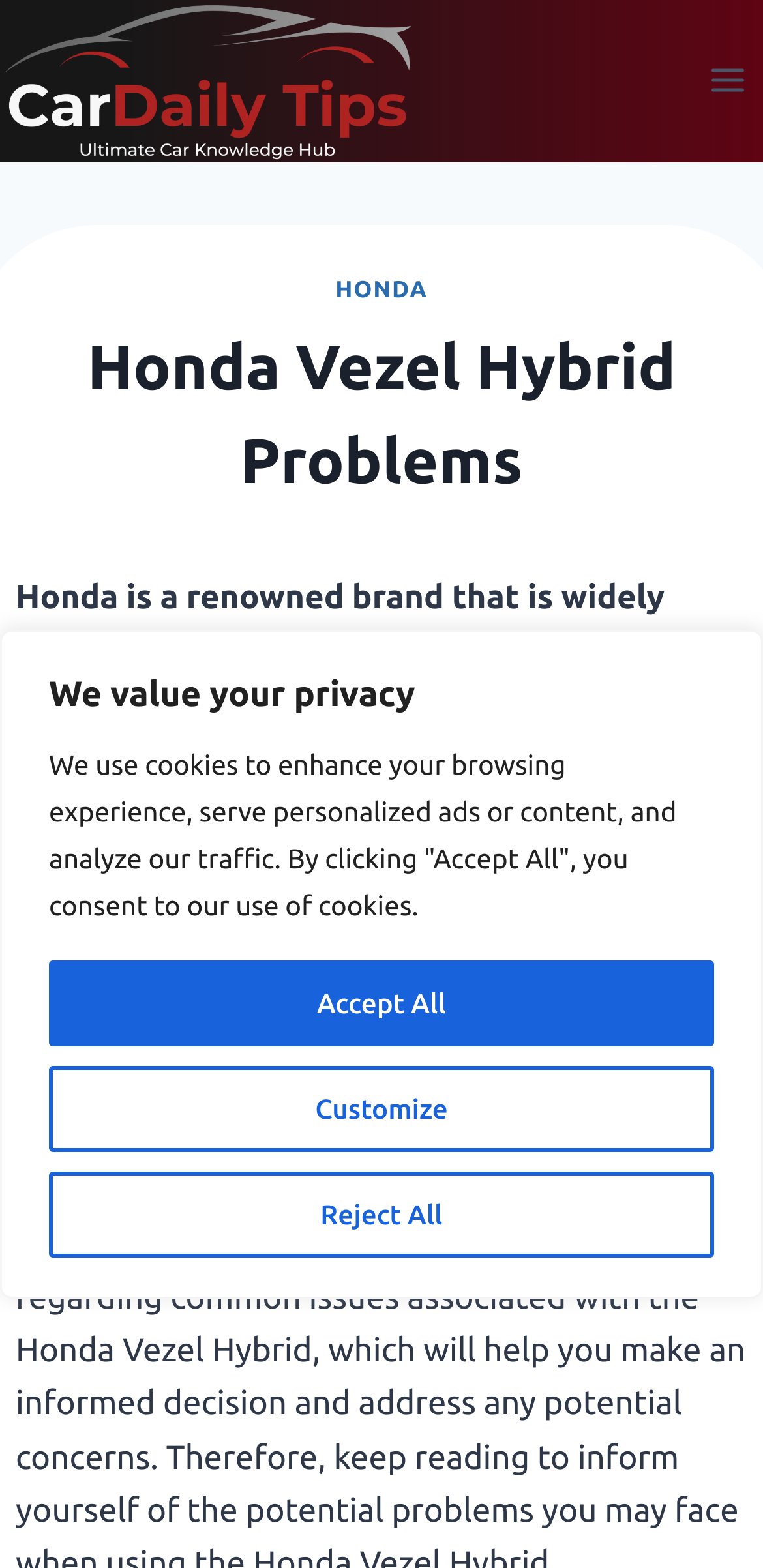Provide a one-word or brief phrase answer to the question:
What brand is the vehicle discussed in this article?

Honda